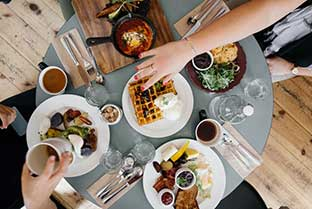Outline with detail what the image portrays.

The image captures a delightful brunch scene from a bird's-eye view, showcasing an array of vibrant dishes elegantly arranged on a round table. At the center, a plate of golden, crispy waffles topped with a dollop of cream invites attention, surrounded by a variety of colorful garnishes. Nearby, a hearty serving of eggs, fresh fruits, and vegetables emphasizes a healthy start to the day, while an inviting platter of baked goods and savory items reflects a well-rounded meal. Clear glasses of water and cups of coffee add a refreshing touch, enhancing the inviting atmosphere of this shared dining experience. Hands reach in, suggesting a sense of community and enjoyment among those gathered. This scene exemplifies the idea of starting the day right with a fulfilling breakfast, aligning with the advocated benefits of having breakfast as mentioned in the surrounding text about nutrition and breakfast's role in overall health.